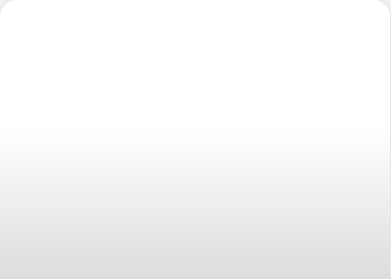What is the purpose of the image?
Using the visual information, answer the question in a single word or phrase.

Illustrative element